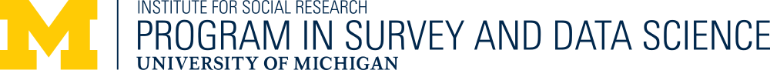What is the name of the institute affiliated with the program?
Based on the image, provide a one-word or brief-phrase response.

Institute for Social Research